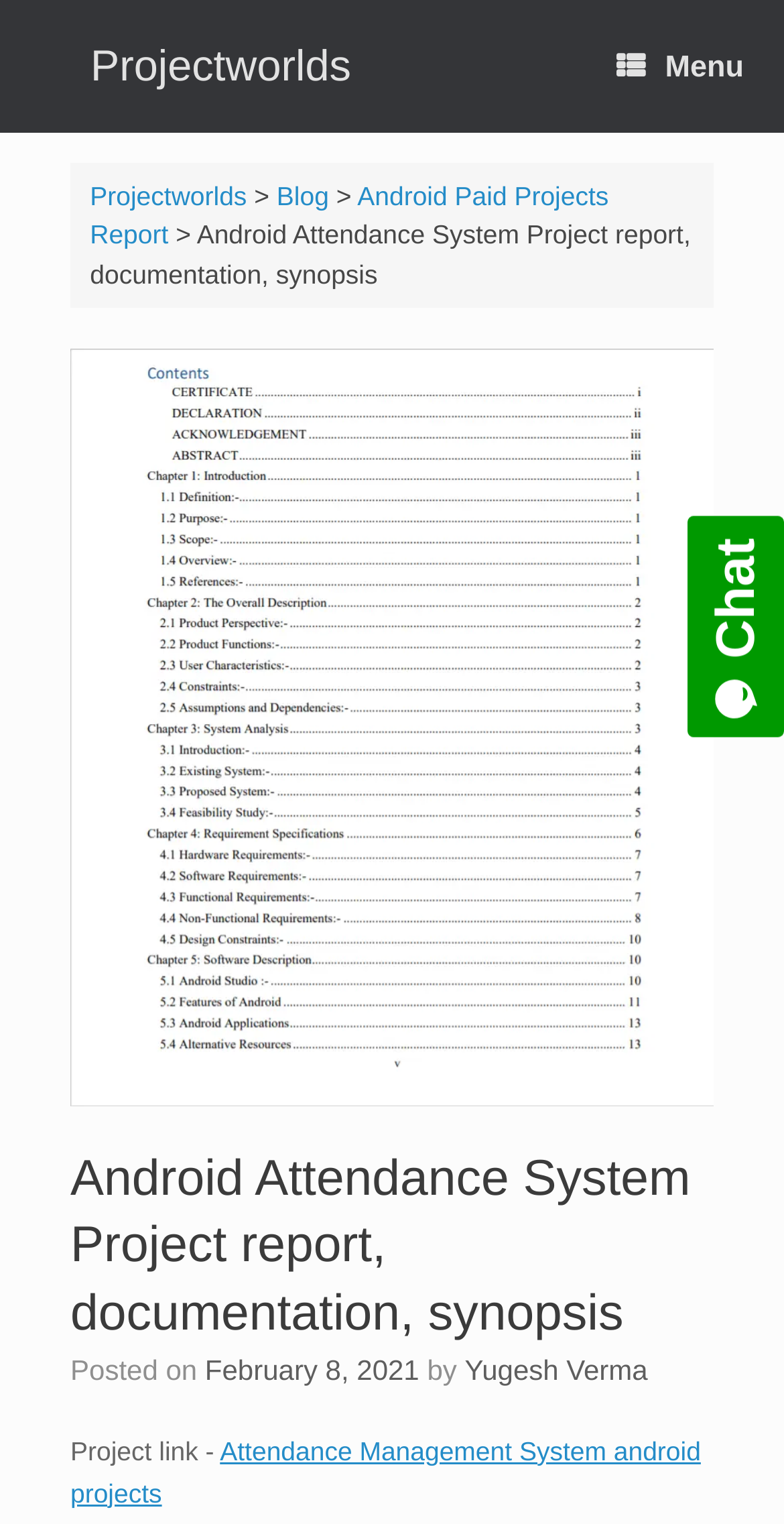Find the bounding box coordinates of the clickable element required to execute the following instruction: "Open the chat widget". Provide the coordinates as four float numbers between 0 and 1, i.e., [left, top, right, bottom].

[0.862, 0.329, 1.0, 0.484]